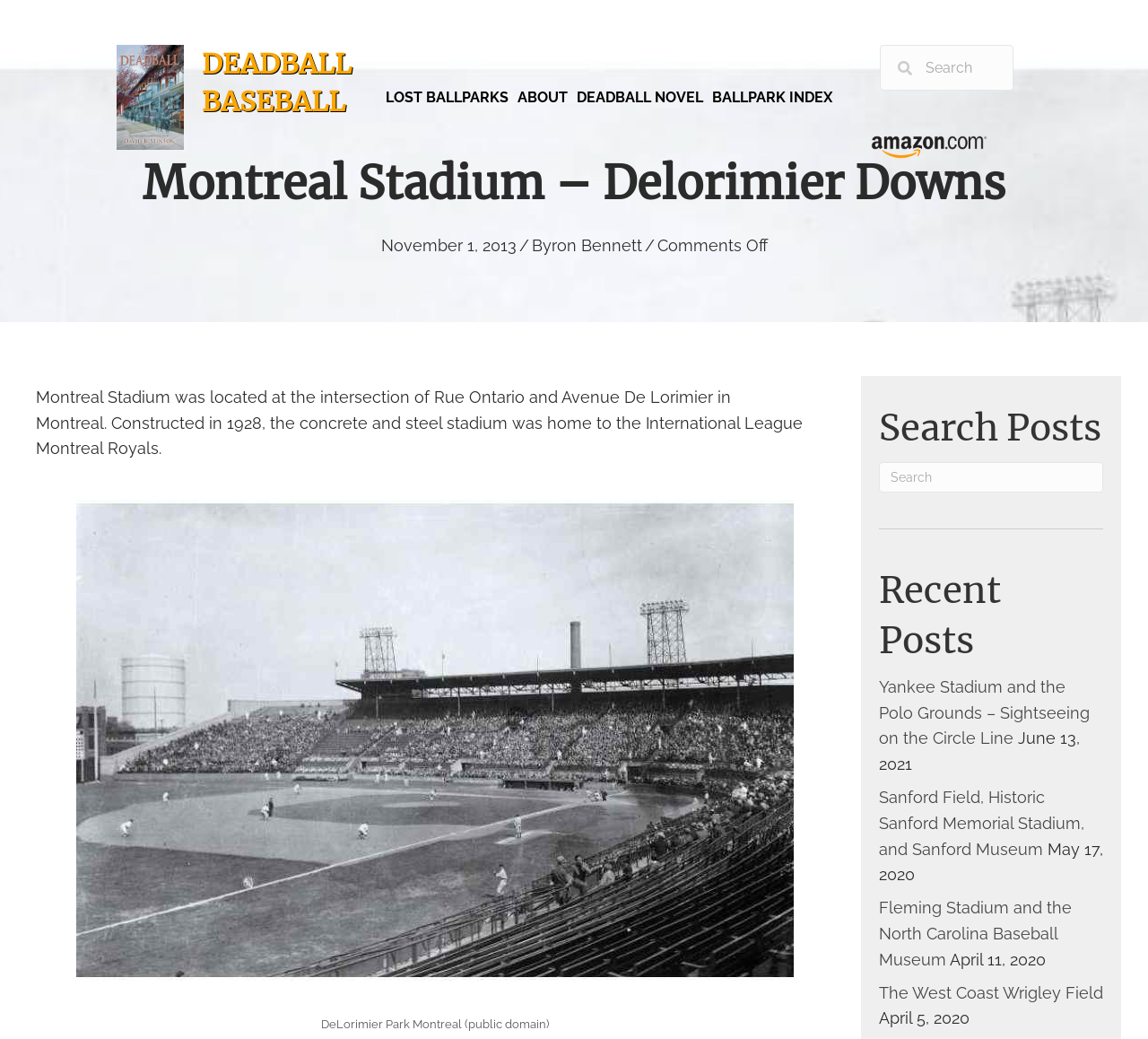Locate the bounding box coordinates of the segment that needs to be clicked to meet this instruction: "View the Montreal Stadium article".

[0.098, 0.147, 0.902, 0.207]